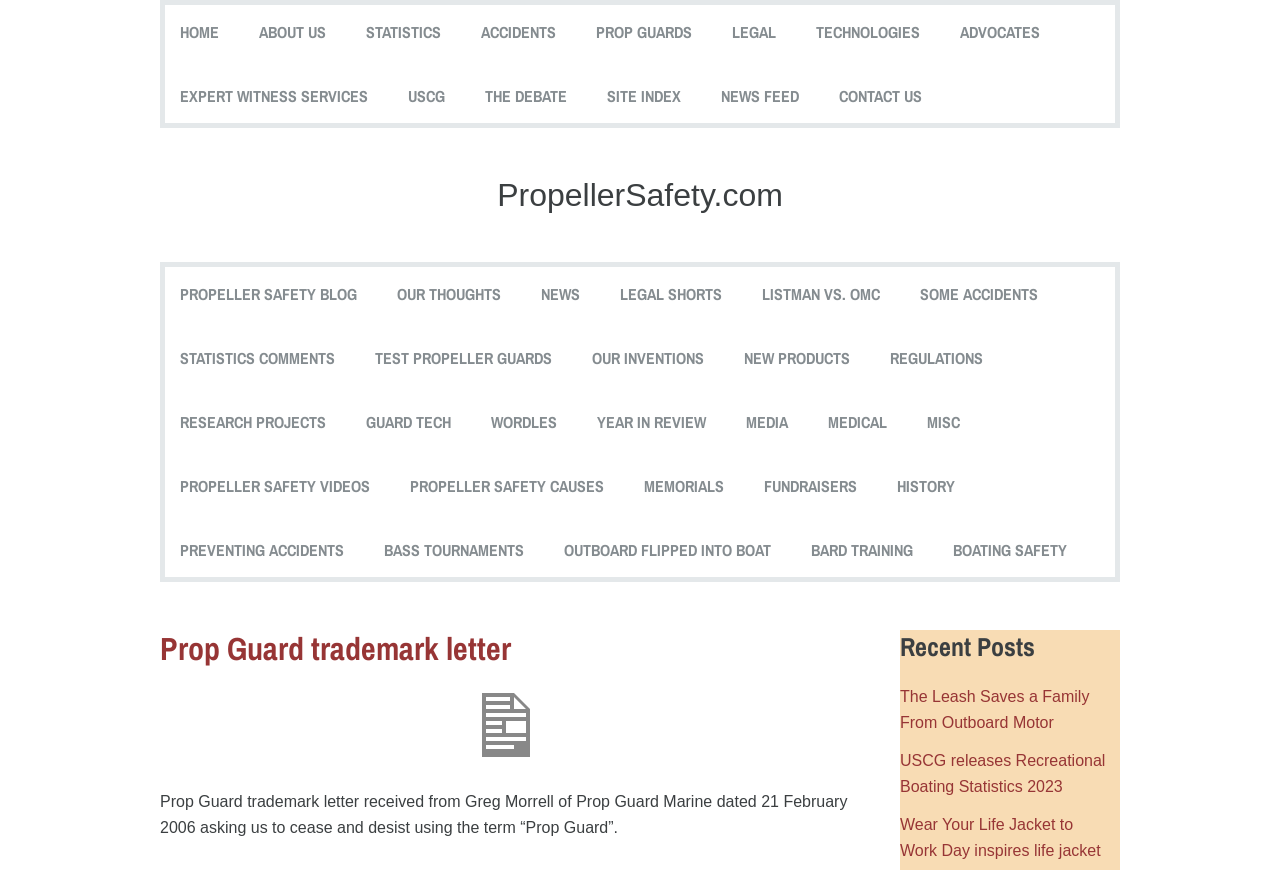Please give a one-word or short phrase response to the following question: 
What is the topic of the webpage?

Propeller Safety